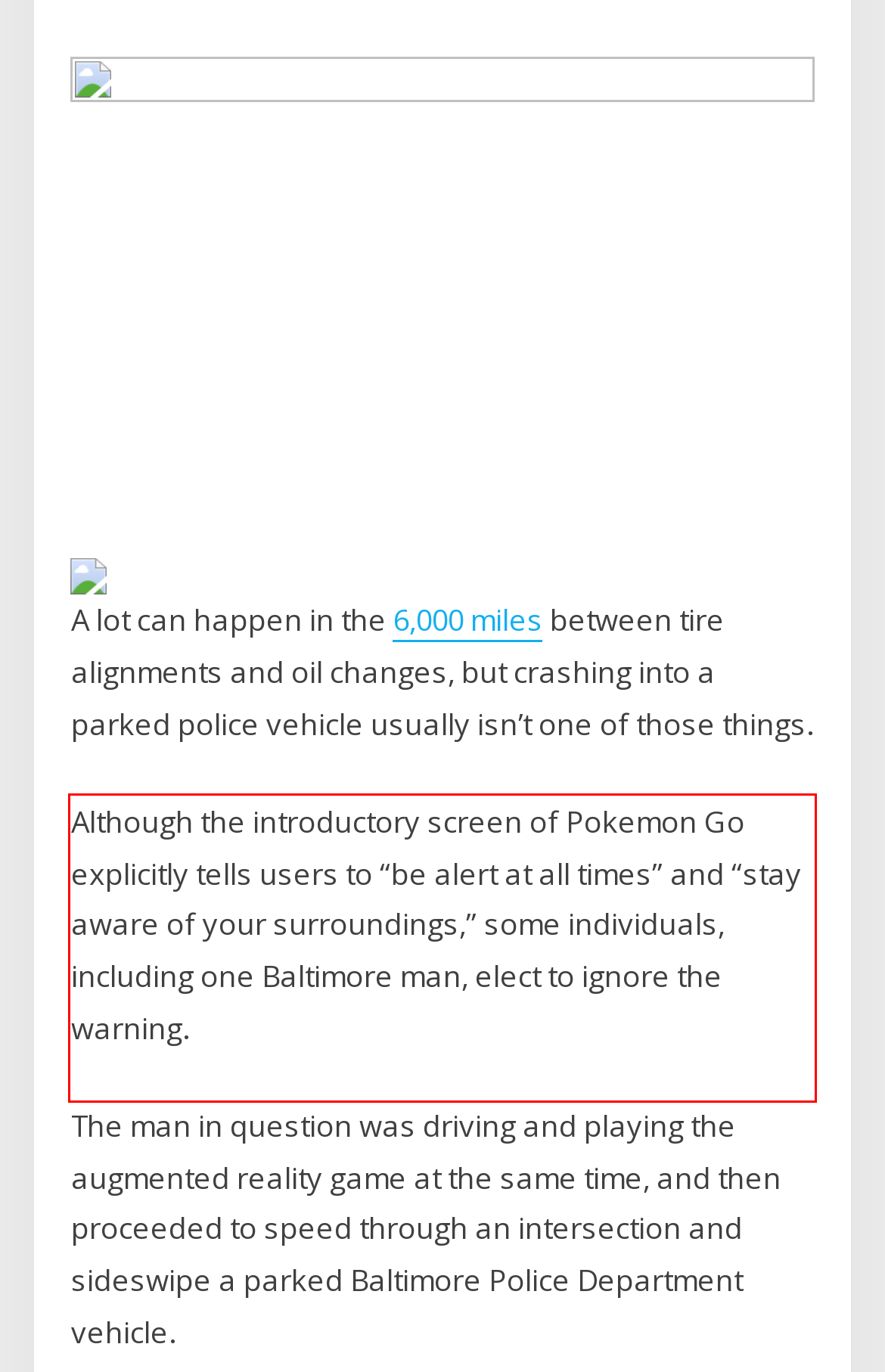Analyze the webpage screenshot and use OCR to recognize the text content in the red bounding box.

Although the introductory screen of Pokemon Go explicitly tells users to “be alert at all times” and “stay aware of your surroundings,” some individuals, including one Baltimore man, elect to ignore the warning.